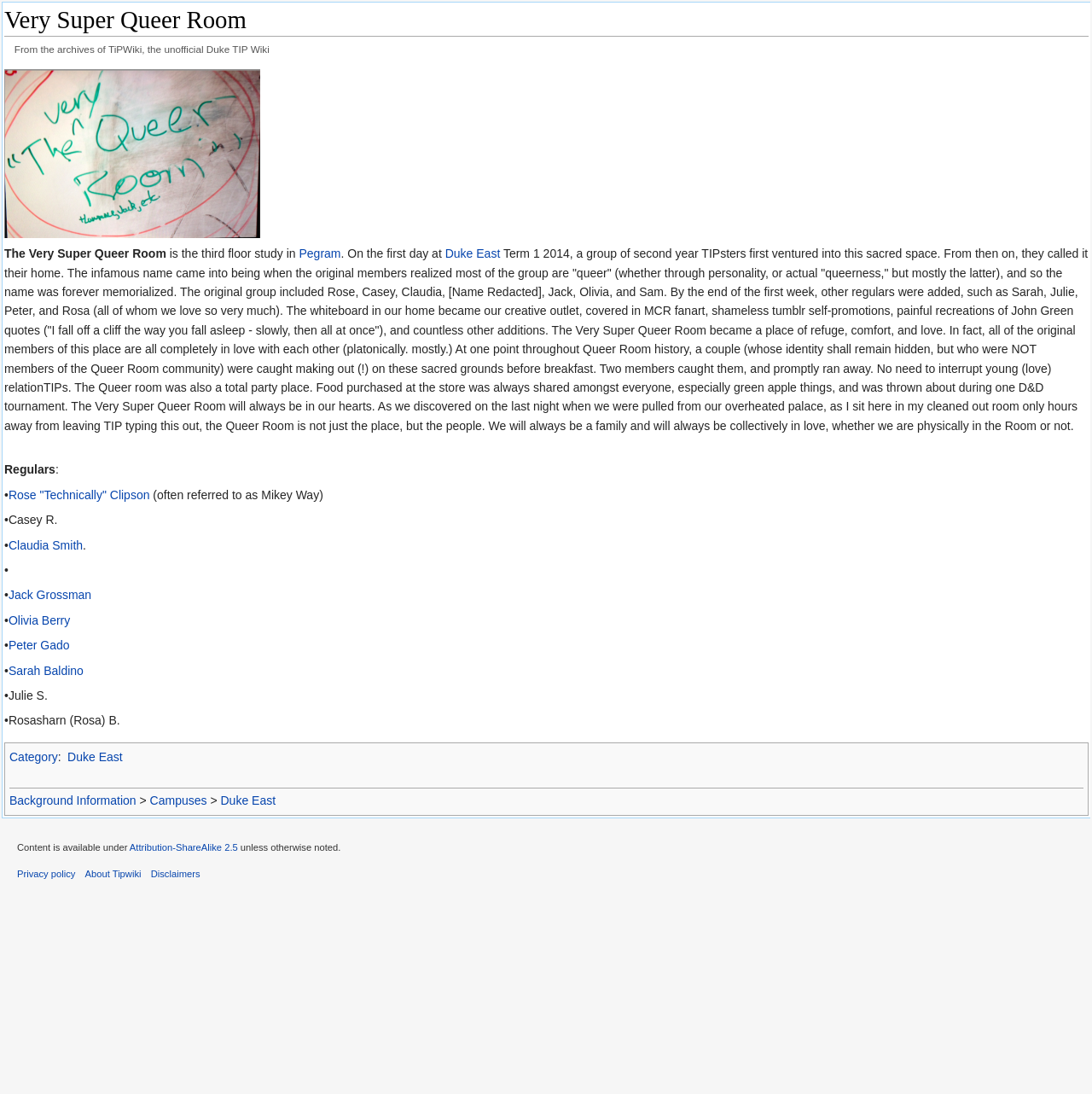Generate a comprehensive description of the contents of the webpage.

The webpage is about the "Very Super Queer Room" at Duke TIP (Talent Identification Program). At the top, there is a heading with the title "Very Super Queer Room" and a brief description "From the archives of TiPWiki, the unofficial Duke TIP Wiki". Below this, there is a navigation menu with links to "navigation" and "search".

On the left side, there is an image "Screen Shot 2014-06-28 at 2.55.30 AM.png" taking up about a quarter of the page. Next to the image, there is a paragraph of text describing the Very Super Queer Room, which is a study room on the third floor of Pegram at Duke East. The room became a place of refuge, comfort, and love for a group of TIPsters who called it their home.

Below this, there is a list of "Regulars" who frequented the room, including Rose, Casey, Claudia, Jack, Olivia, and others. Each name is a link to their respective profiles.

Further down, there are links to related pages, including "Background Information", "Campuses", and "Duke East". At the very bottom, there is a footer section with links to "Attribution-ShareAlike 2.5", "Privacy policy", "About Tipwiki", and "Disclaimers".